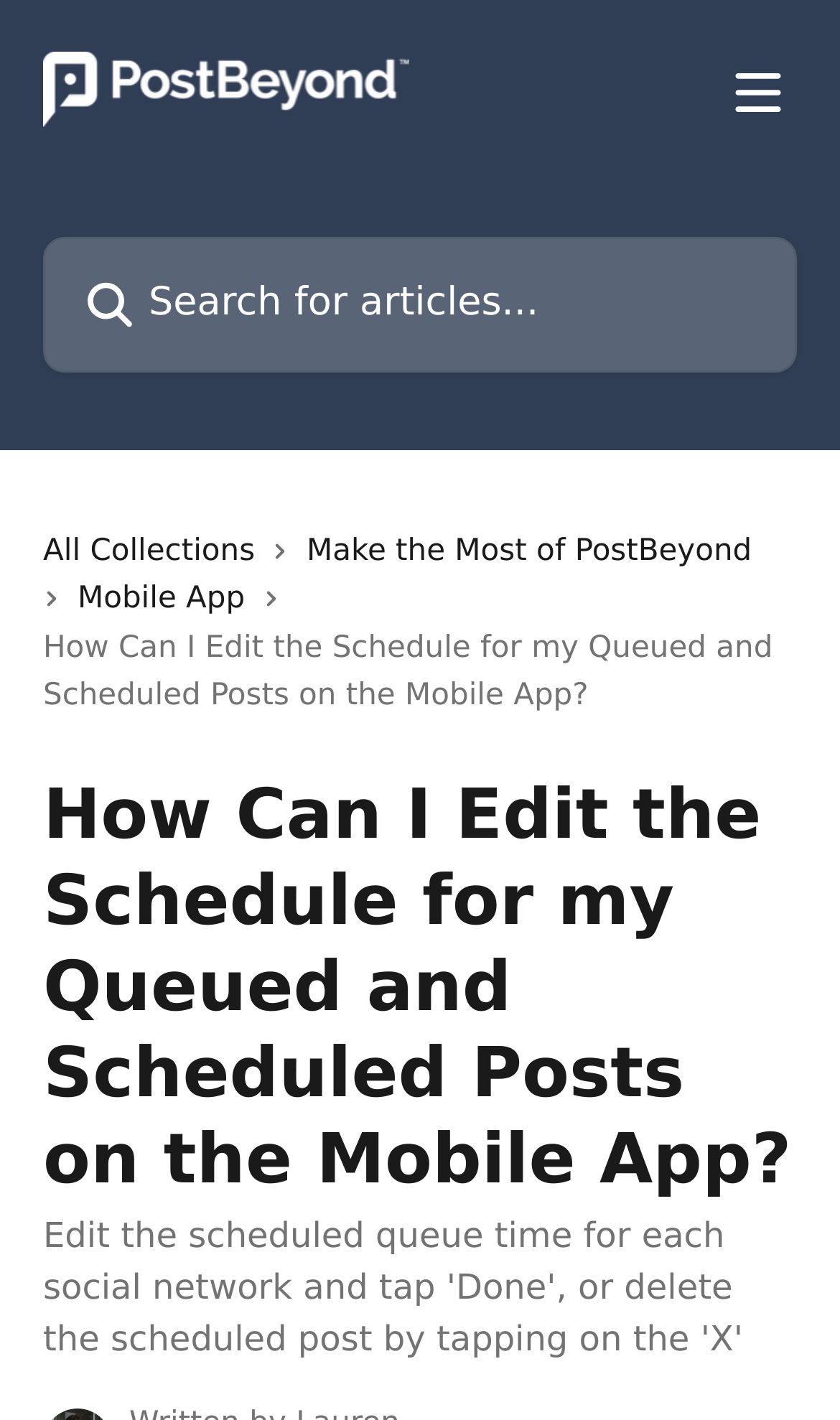How many images are there in the top navigation bar?
Based on the image content, provide your answer in one word or a short phrase.

4